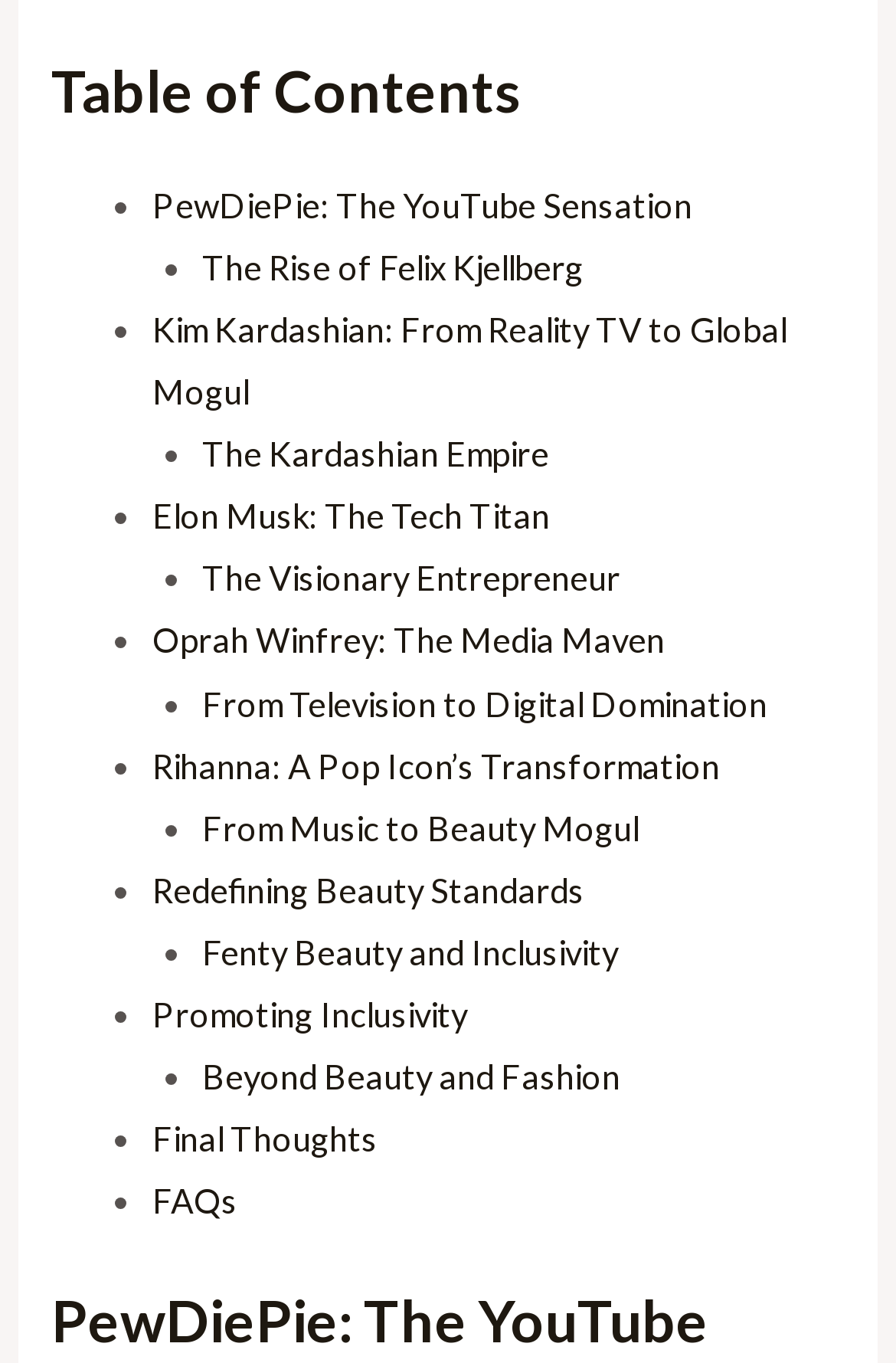How many celebrities are mentioned in the table of contents?
Using the image as a reference, answer with just one word or a short phrase.

6